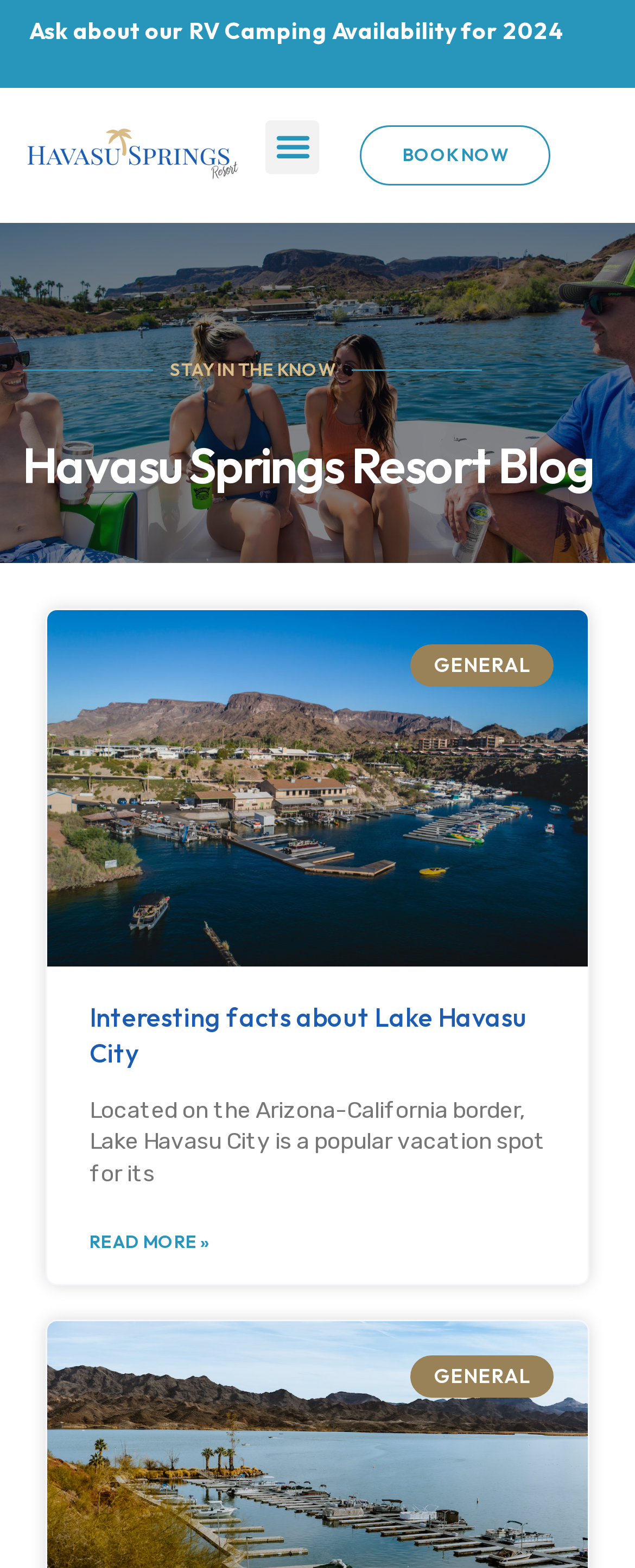Identify and provide the main heading of the webpage.

Havasu Springs Resort Blog